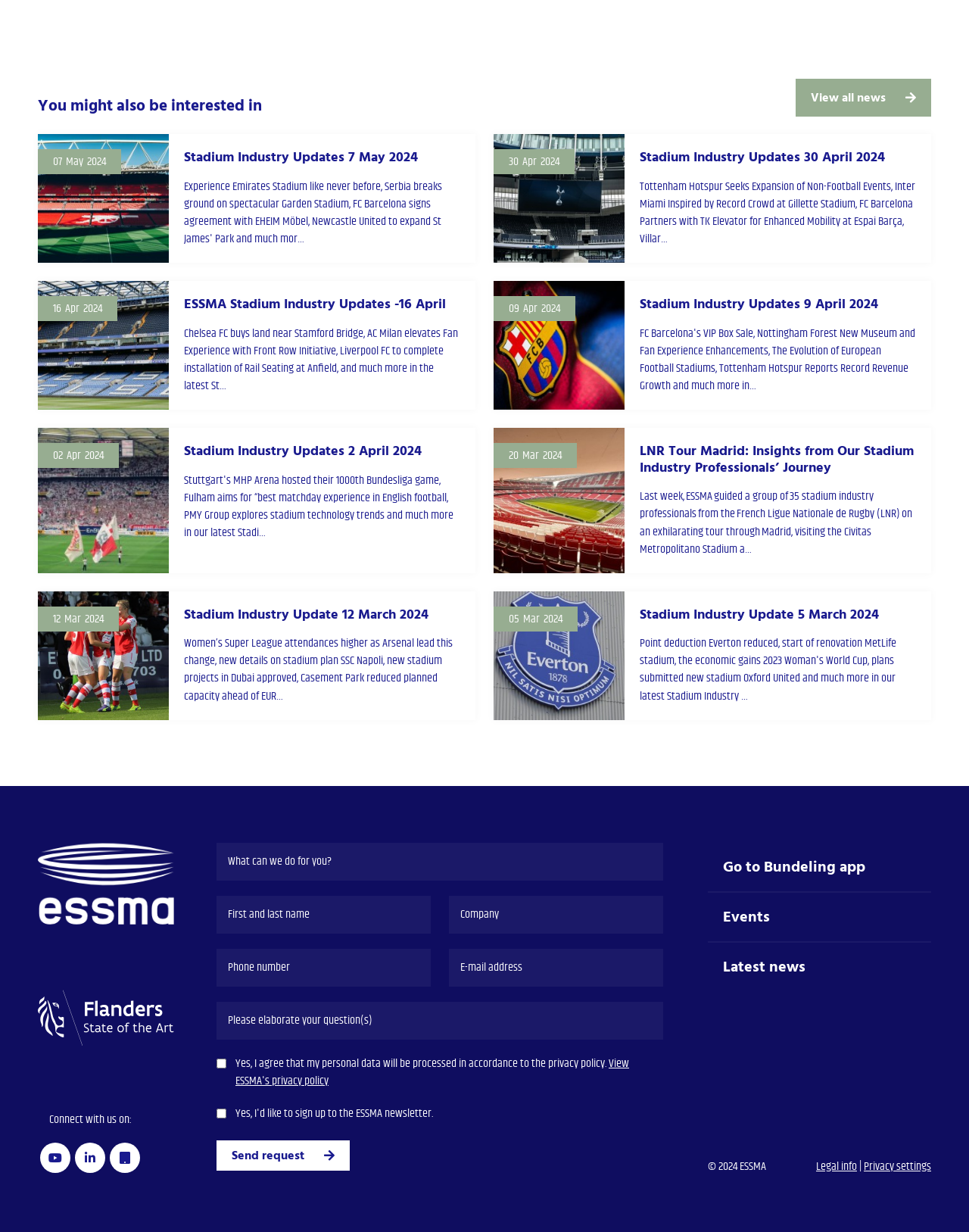Can you specify the bounding box coordinates for the region that should be clicked to fulfill this instruction: "Click on the 'View all news' link".

[0.821, 0.064, 0.961, 0.094]